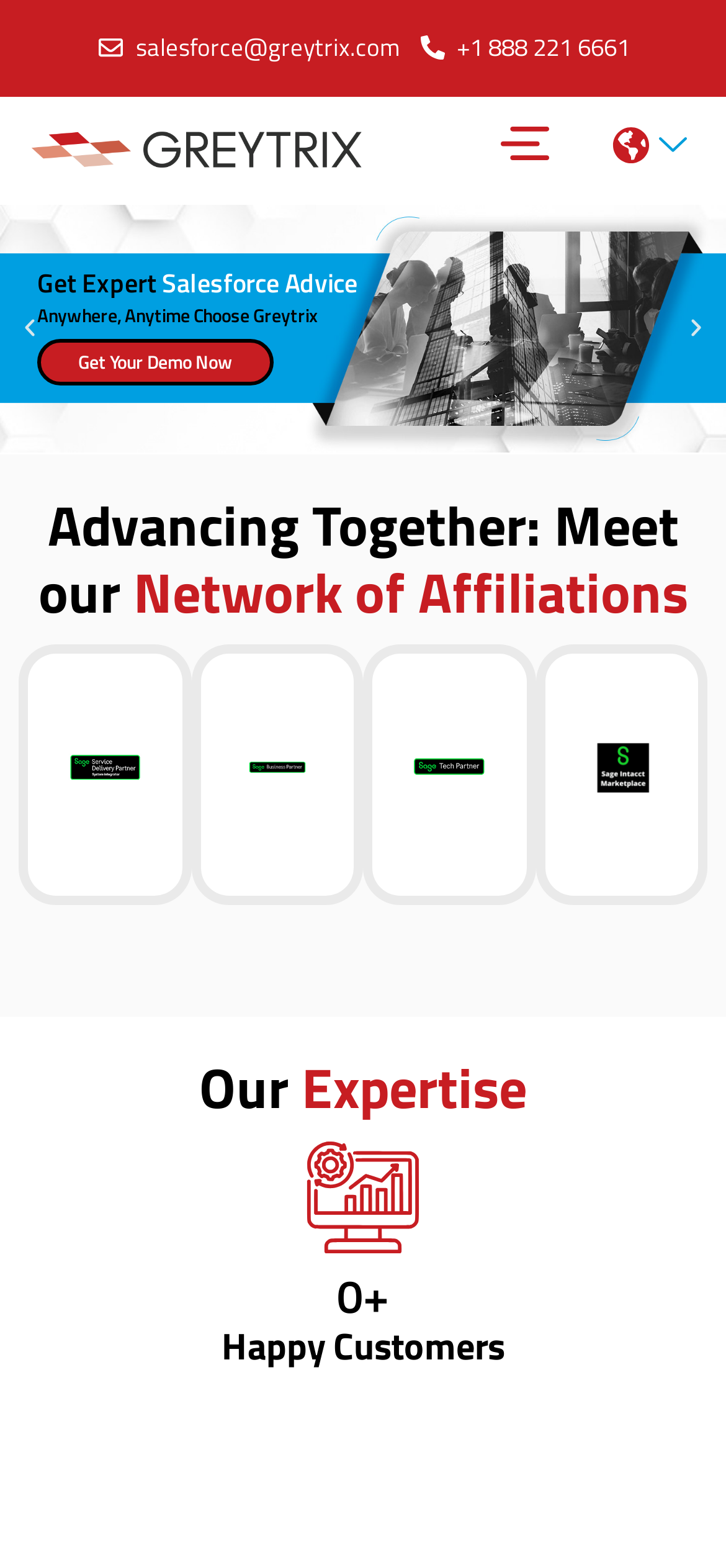Based on the image, provide a detailed and complete answer to the question: 
What is the text on the link below the 'Get Expert' text?

I found the link by looking at the section below the 'Get Expert' text, where I saw a link with the text 'Get Your Demo Now'.